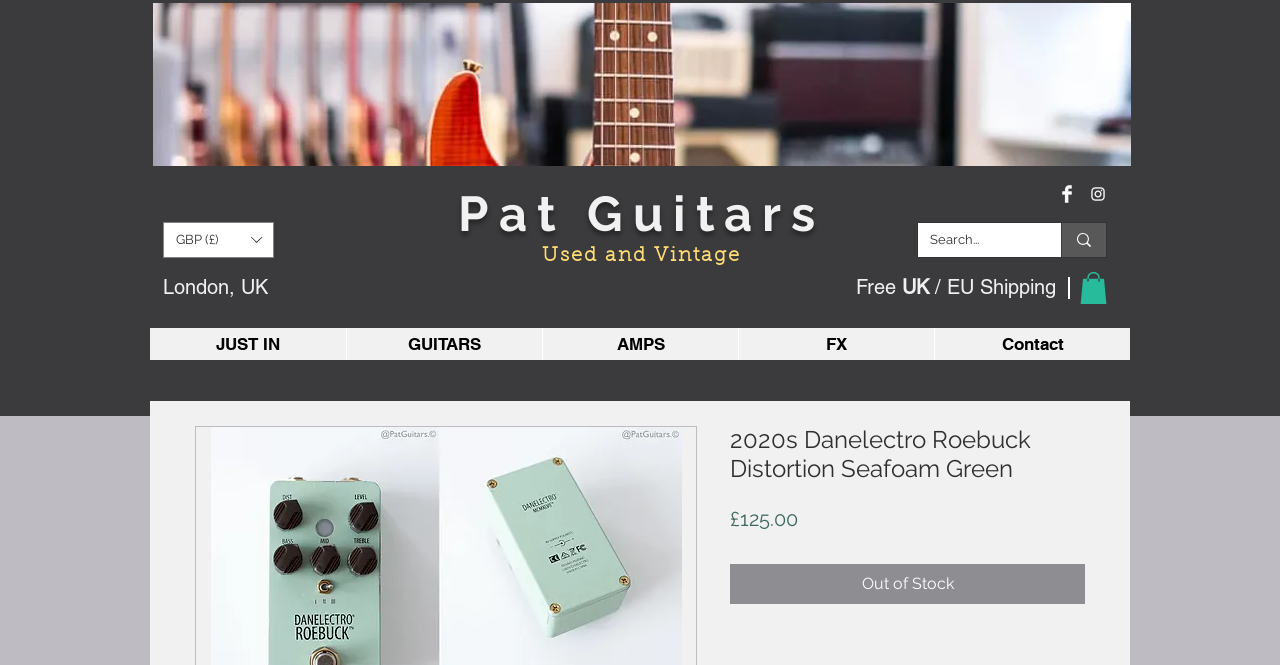Review the image closely and give a comprehensive answer to the question: What type of products does Pat Guitars sell?

I found the types of products sold by Pat Guitars by looking at the navigation menu, which lists 'GUITARS', 'AMPS', and 'FX' as categories.